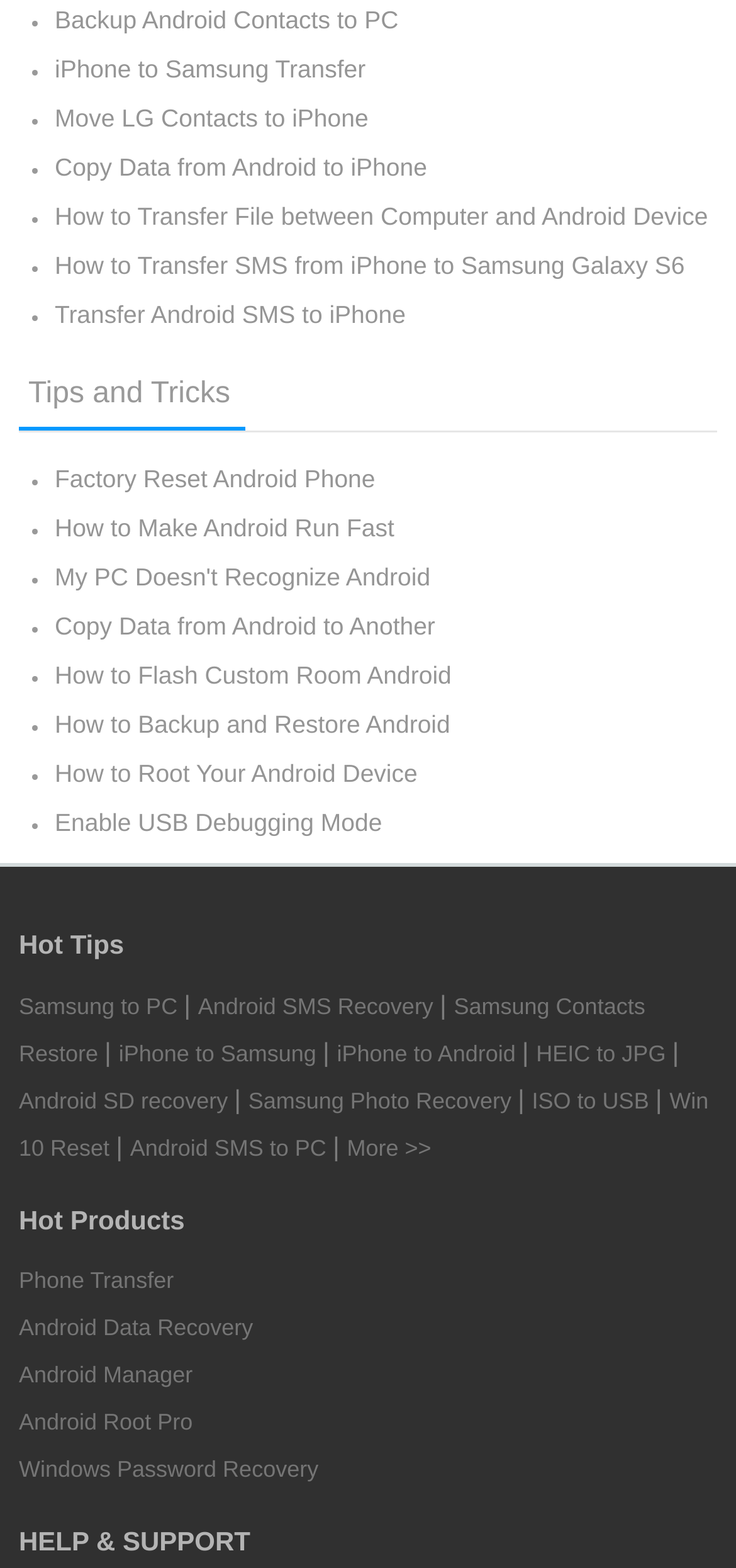Determine the bounding box coordinates of the region that needs to be clicked to achieve the task: "Get tips on how to make Android run fast".

[0.074, 0.319, 0.974, 0.351]